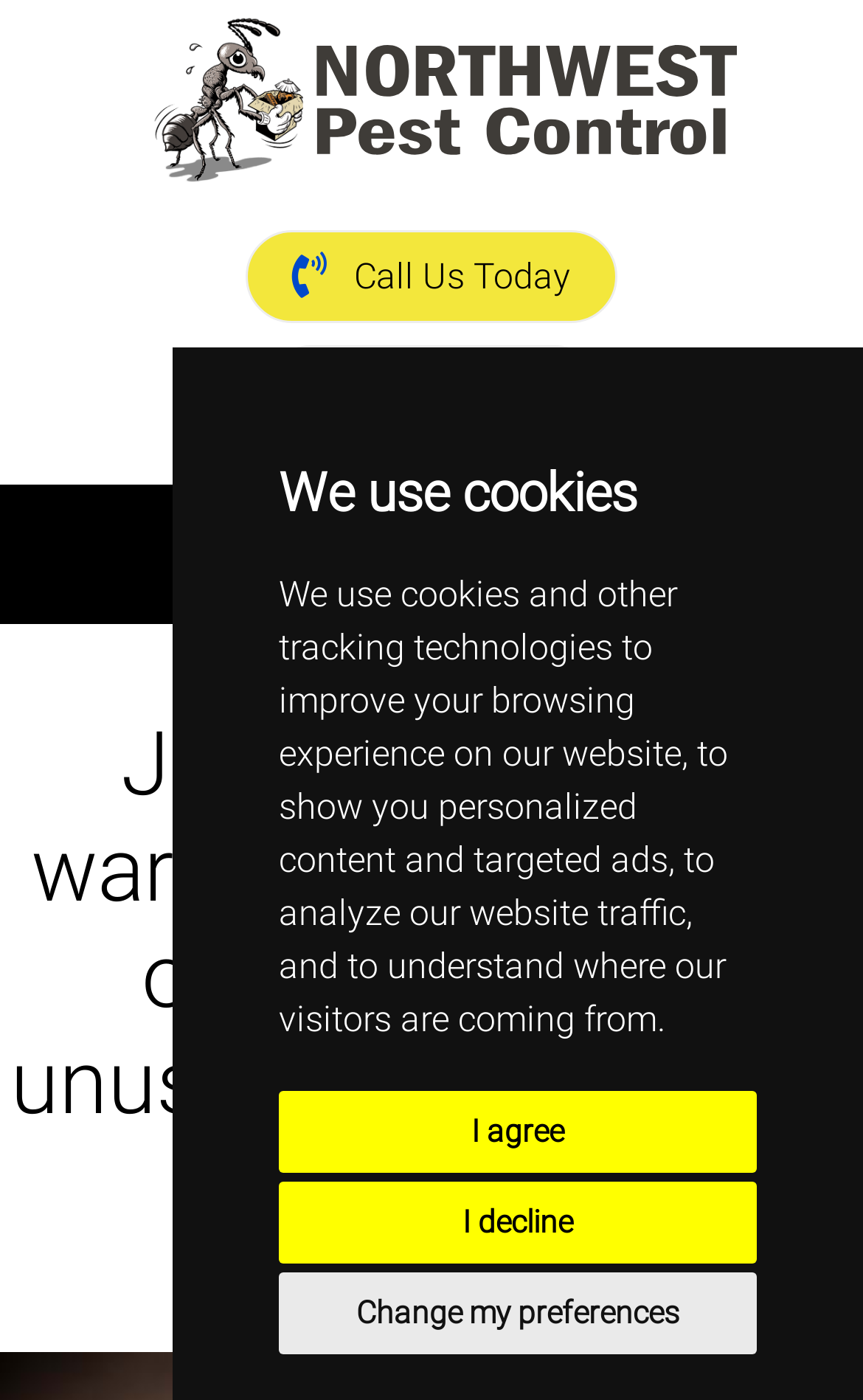Locate the bounding box of the user interface element based on this description: "aria-label="Menu"".

[0.42, 0.347, 0.58, 0.445]